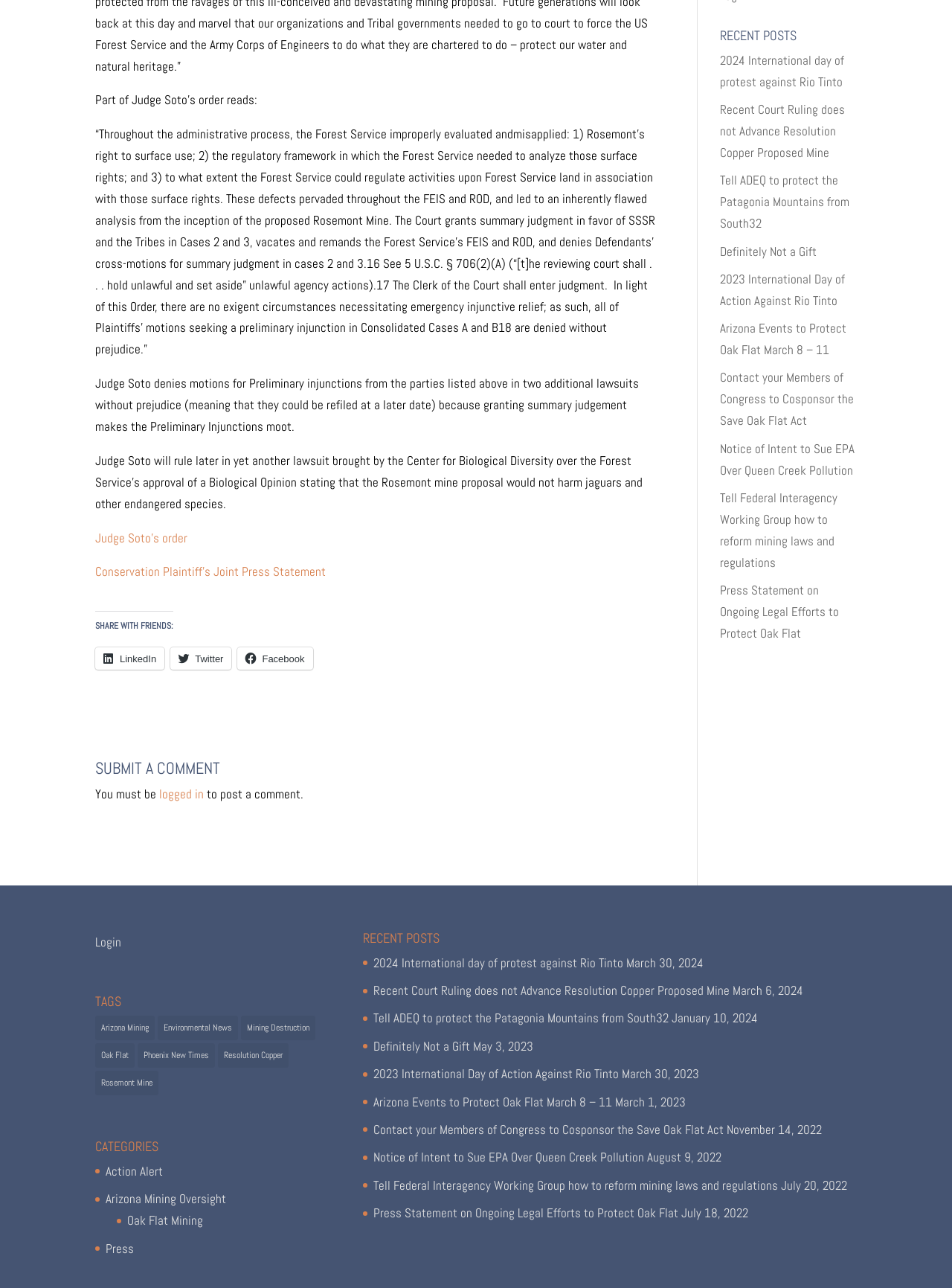Refer to the image and offer a detailed explanation in response to the question: What is the category of the 'Oak Flat' link?

The category of the 'Oak Flat' link is Arizona Mining, as it is listed under the 'TAGS' section and is related to Arizona Mining, which is a category listed under the 'CATEGORIES' section.